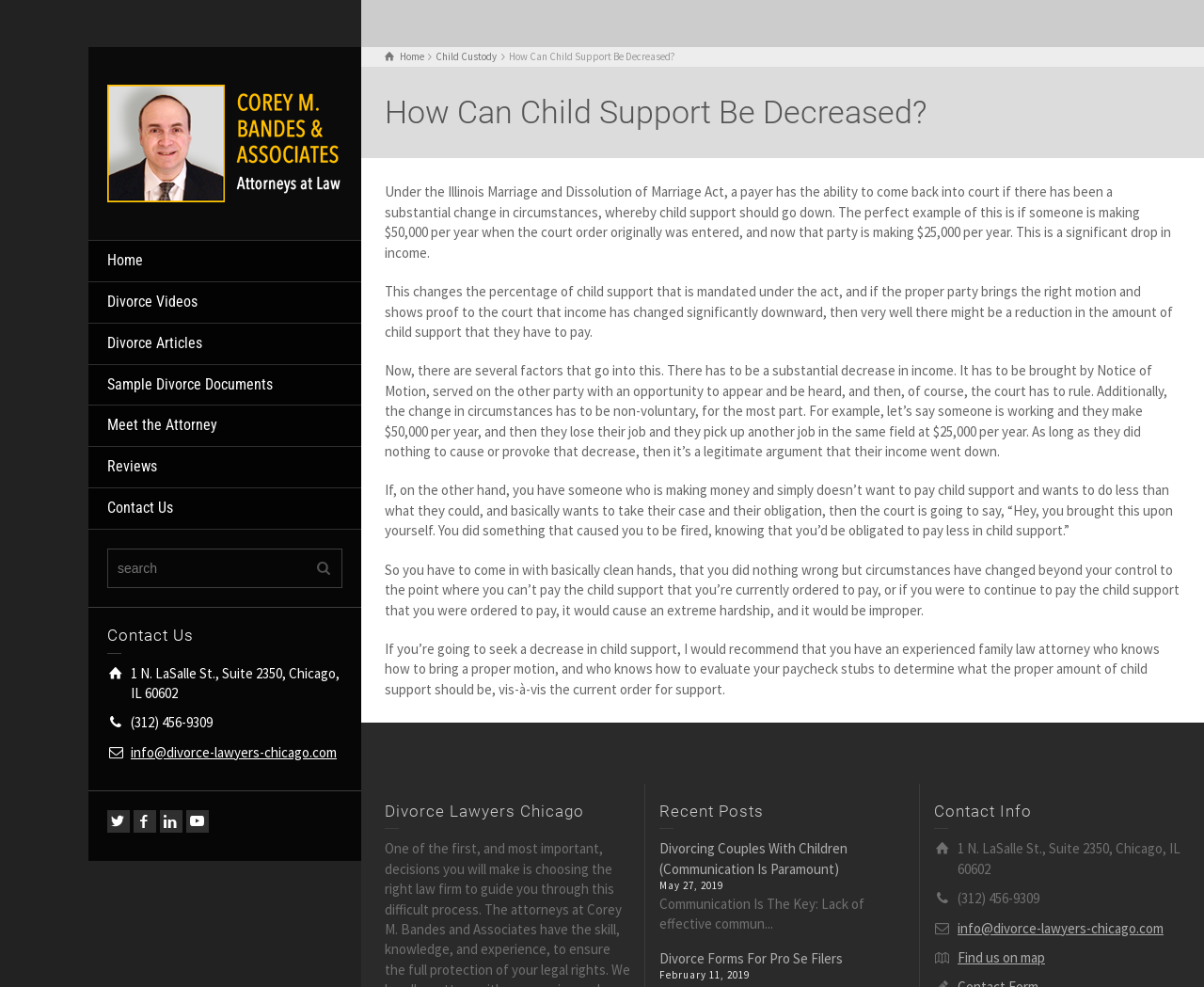Can you show the bounding box coordinates of the region to click on to complete the task described in the instruction: "Read 'How Can Child Support Be Decreased?'"?

[0.32, 0.094, 0.77, 0.133]